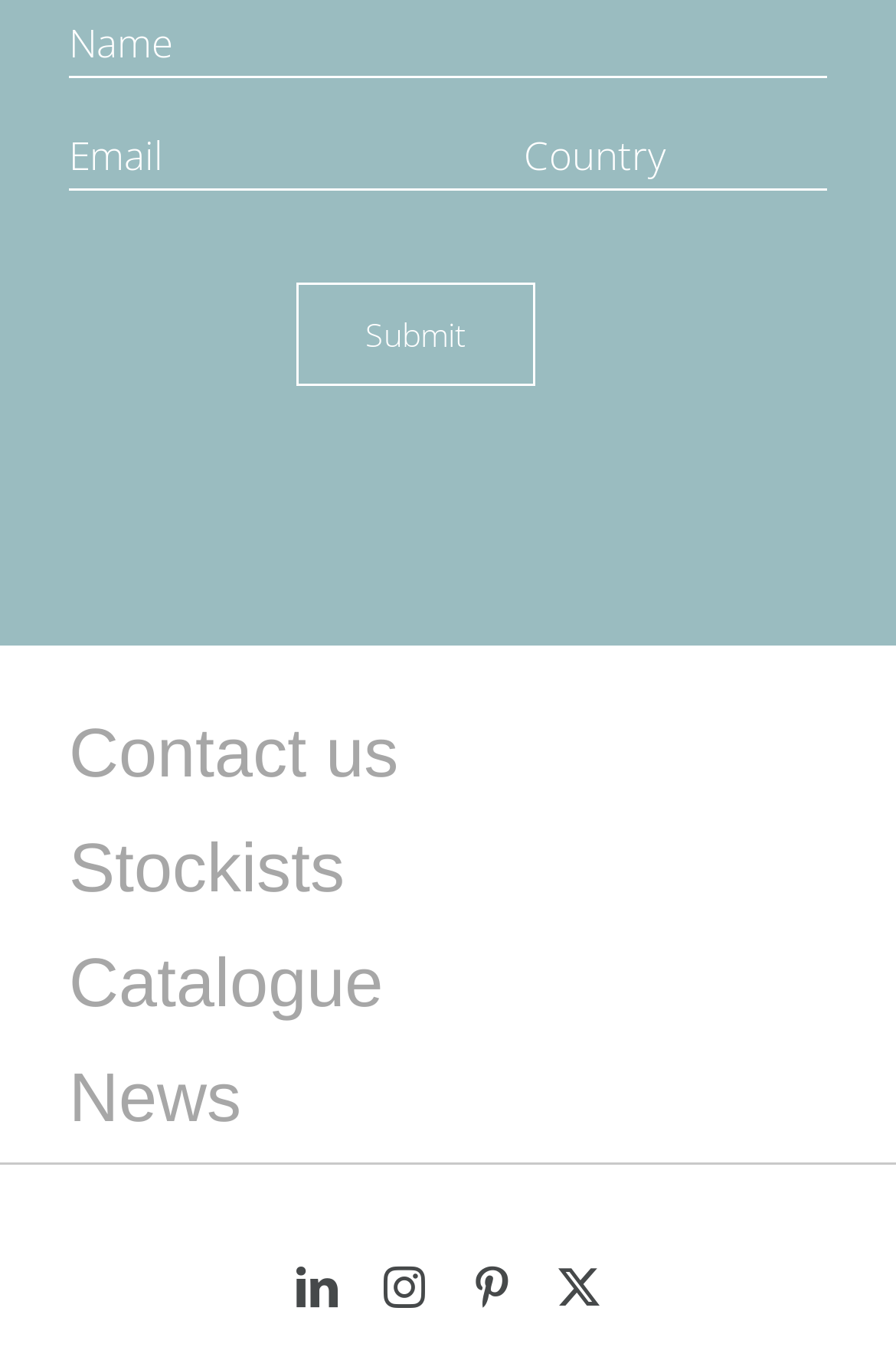How many social media links are available?
Refer to the image and answer the question using a single word or phrase.

4